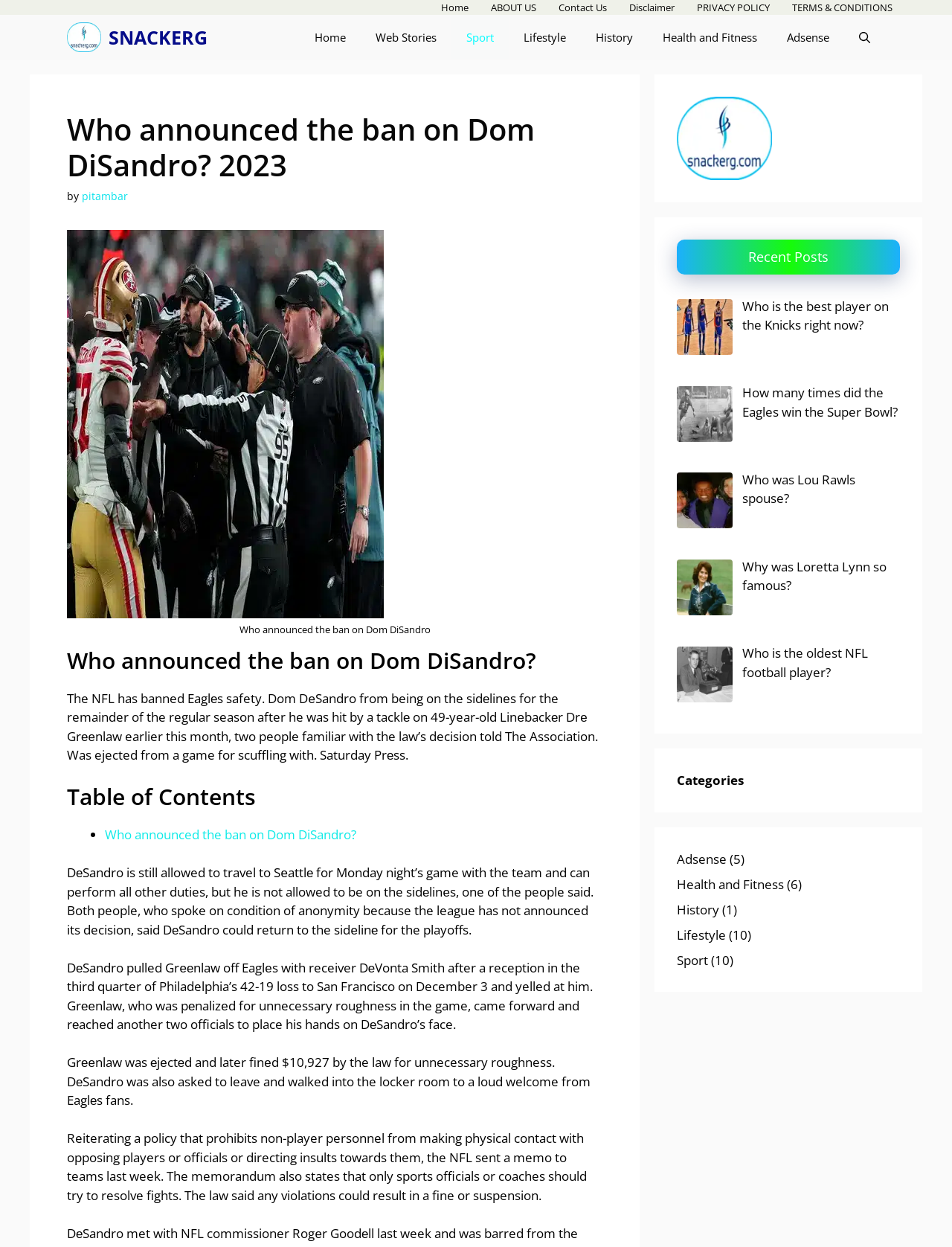What is the name of the linebacker involved in the incident?
Using the image, answer in one word or phrase.

Drе Grееnlaw